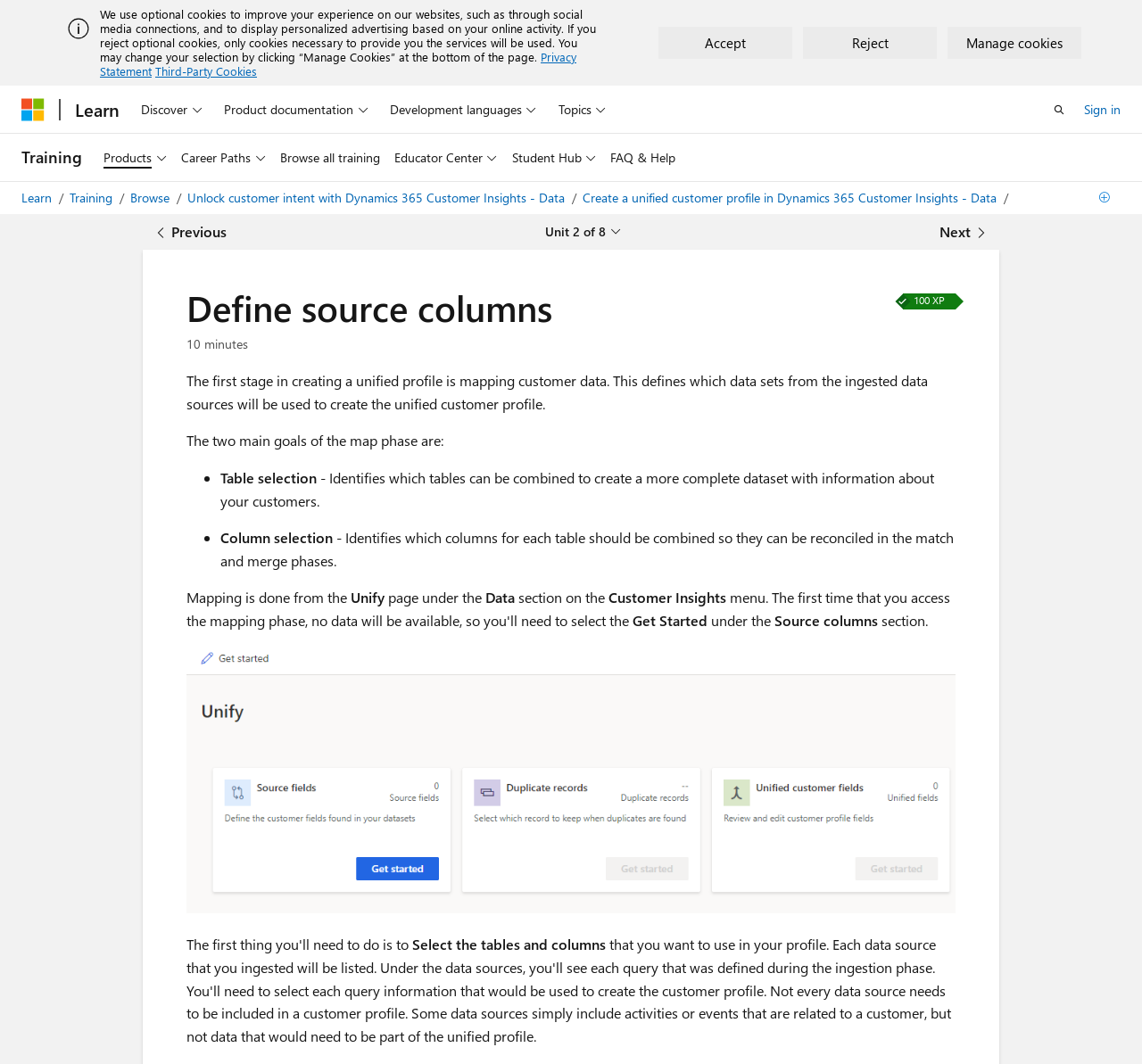Please respond in a single word or phrase: 
What are the two main goals of the map phase?

Table selection and Column selection